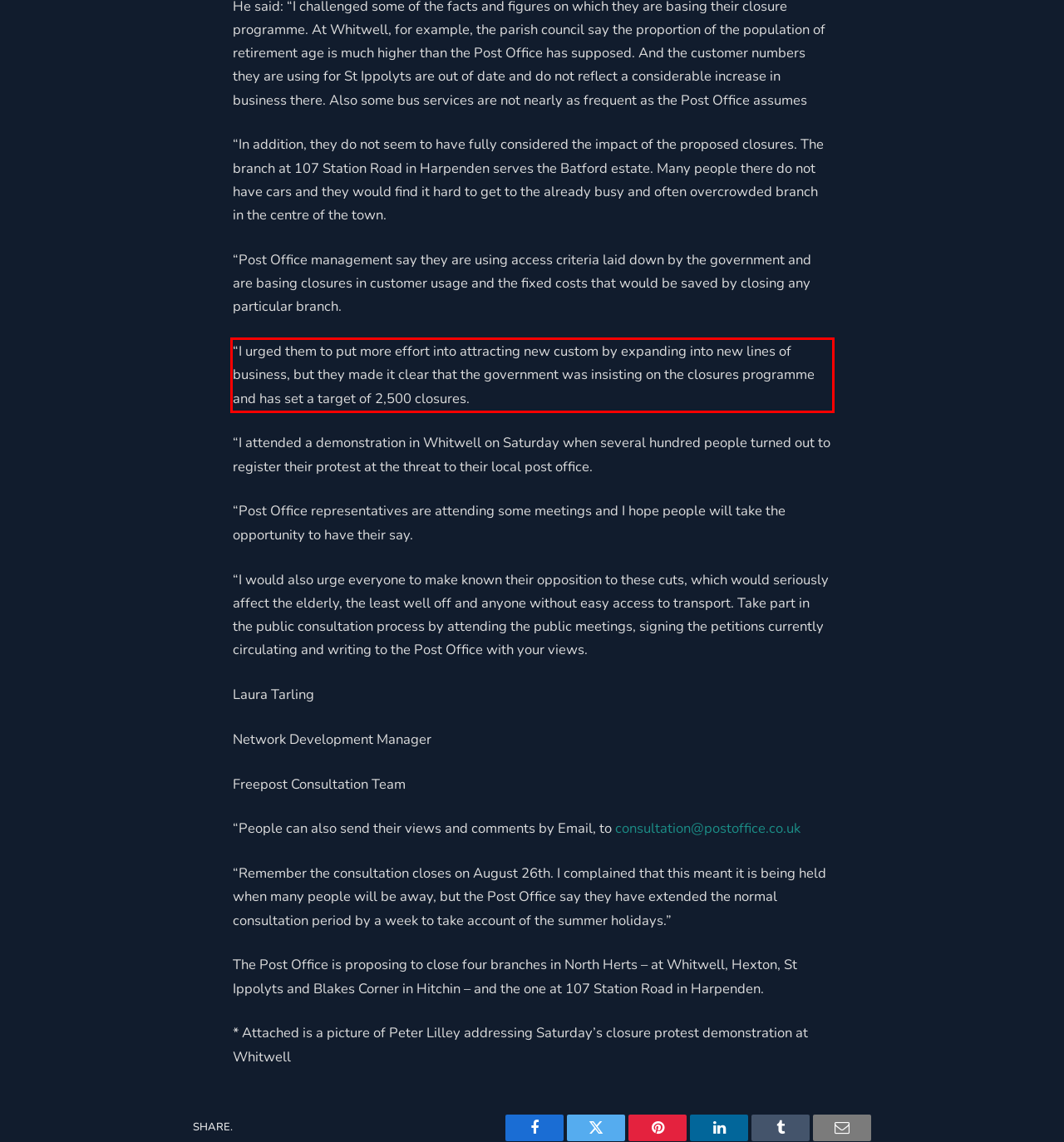There is a screenshot of a webpage with a red bounding box around a UI element. Please use OCR to extract the text within the red bounding box.

“I urged them to put more effort into attracting new custom by expanding into new lines of business, but they made it clear that the government was insisting on the closures programme and has set a target of 2,500 closures.